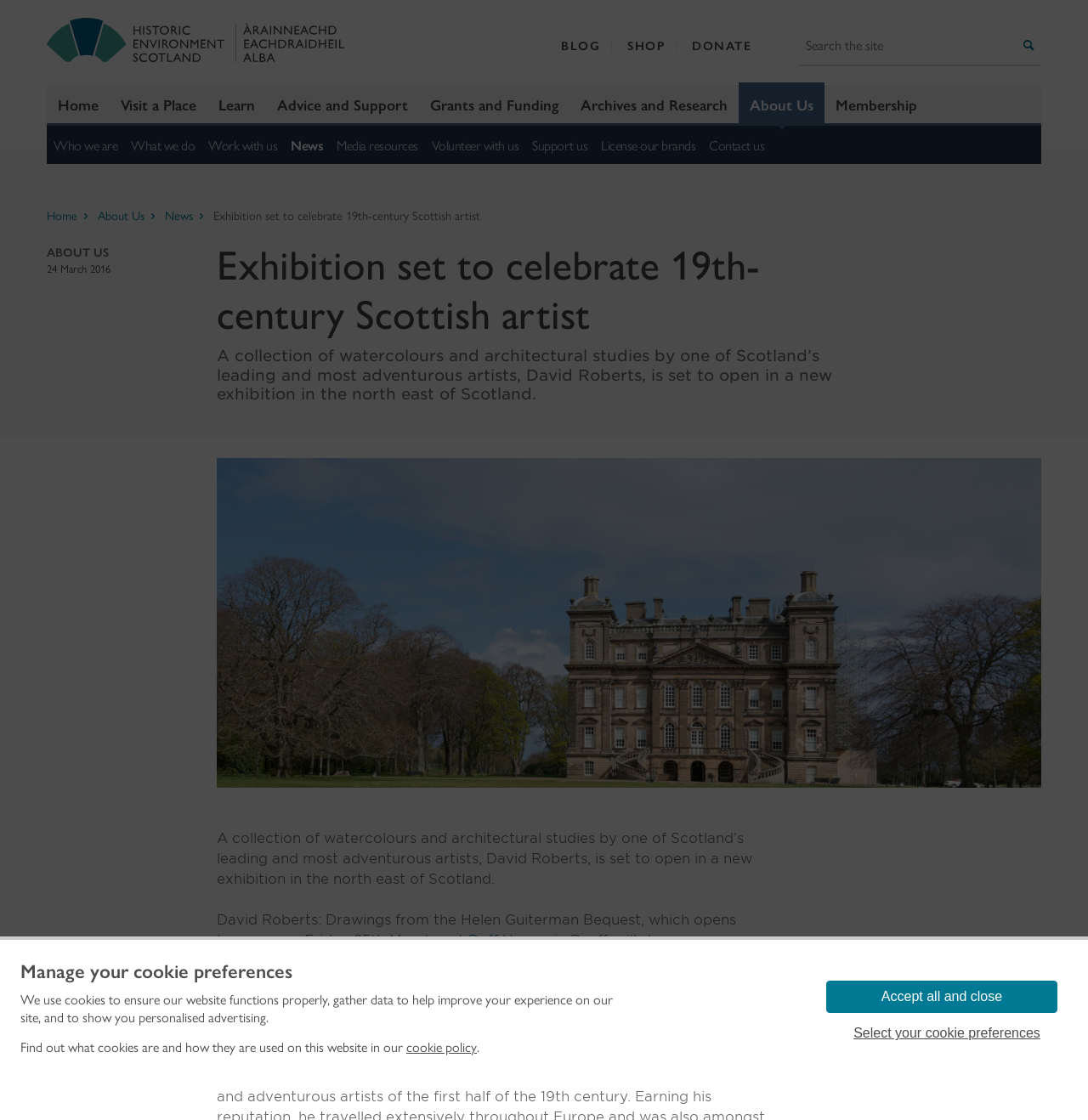What is the name of the artist featured in the exhibition?
Utilize the information in the image to give a detailed answer to the question.

I found this answer by understanding the context of the webpage, which is about an exhibition celebrating a 19th-Century Scottish Artist, and the meta description mentions David Roberts as the artist.